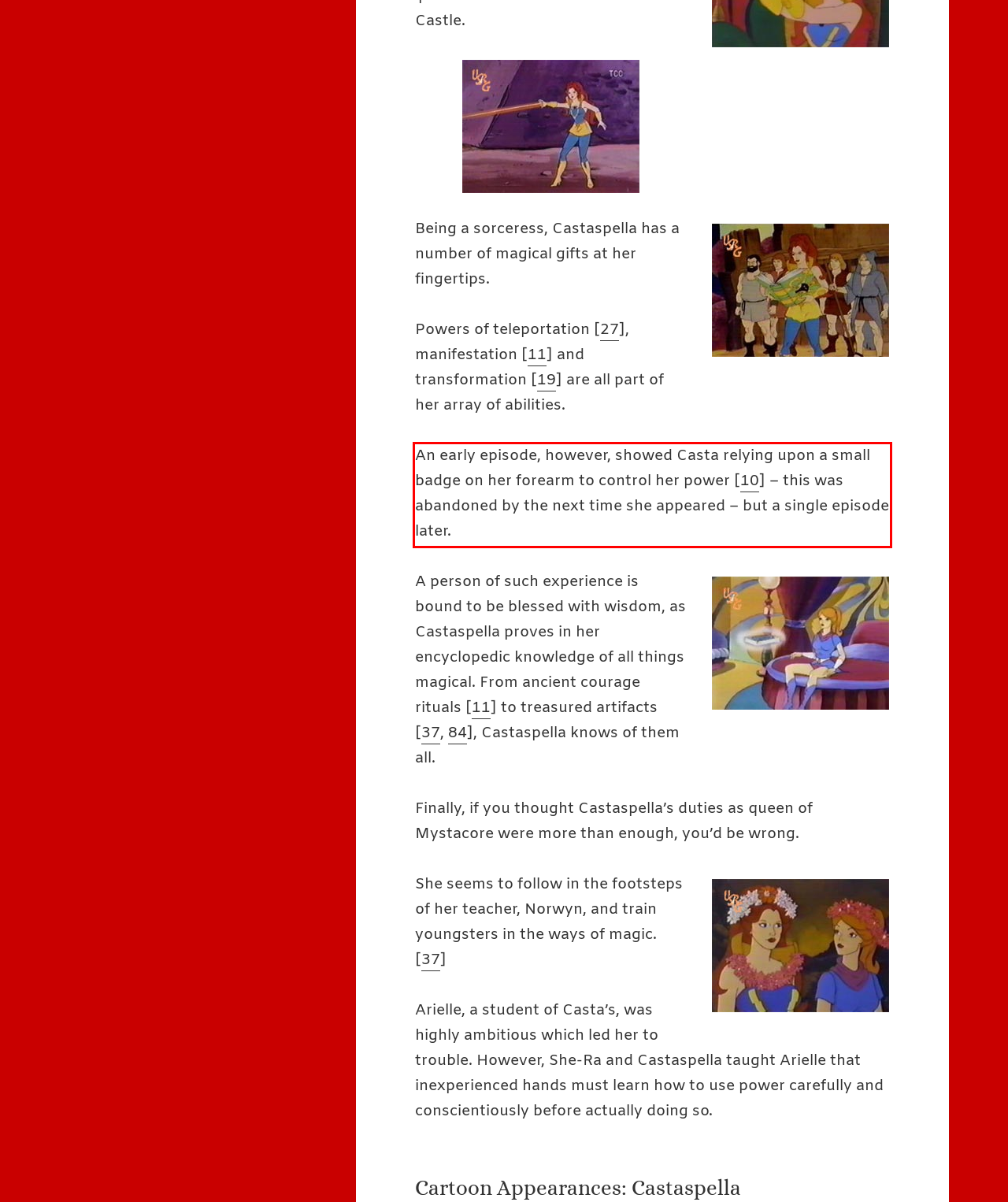You are provided with a screenshot of a webpage that includes a UI element enclosed in a red rectangle. Extract the text content inside this red rectangle.

An early episode, however, showed Casta relying upon a small badge on her forearm to control her power [10] – this was abandoned by the next time she appeared – but a single episode later.